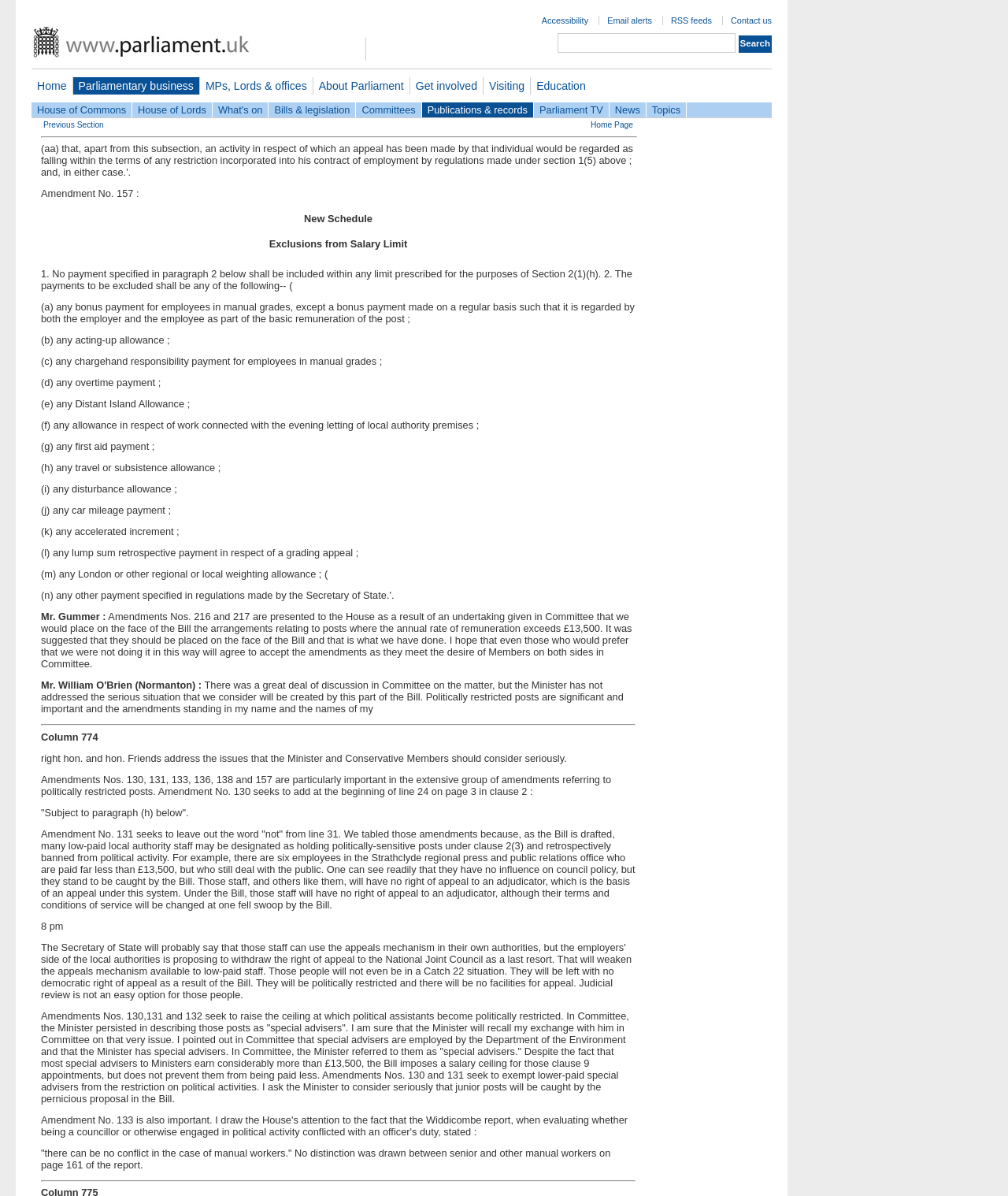Determine the bounding box coordinates of the region to click in order to accomplish the following instruction: "Search for a term". Provide the coordinates as four float numbers between 0 and 1, specifically [left, top, right, bottom].

[0.553, 0.028, 0.73, 0.044]